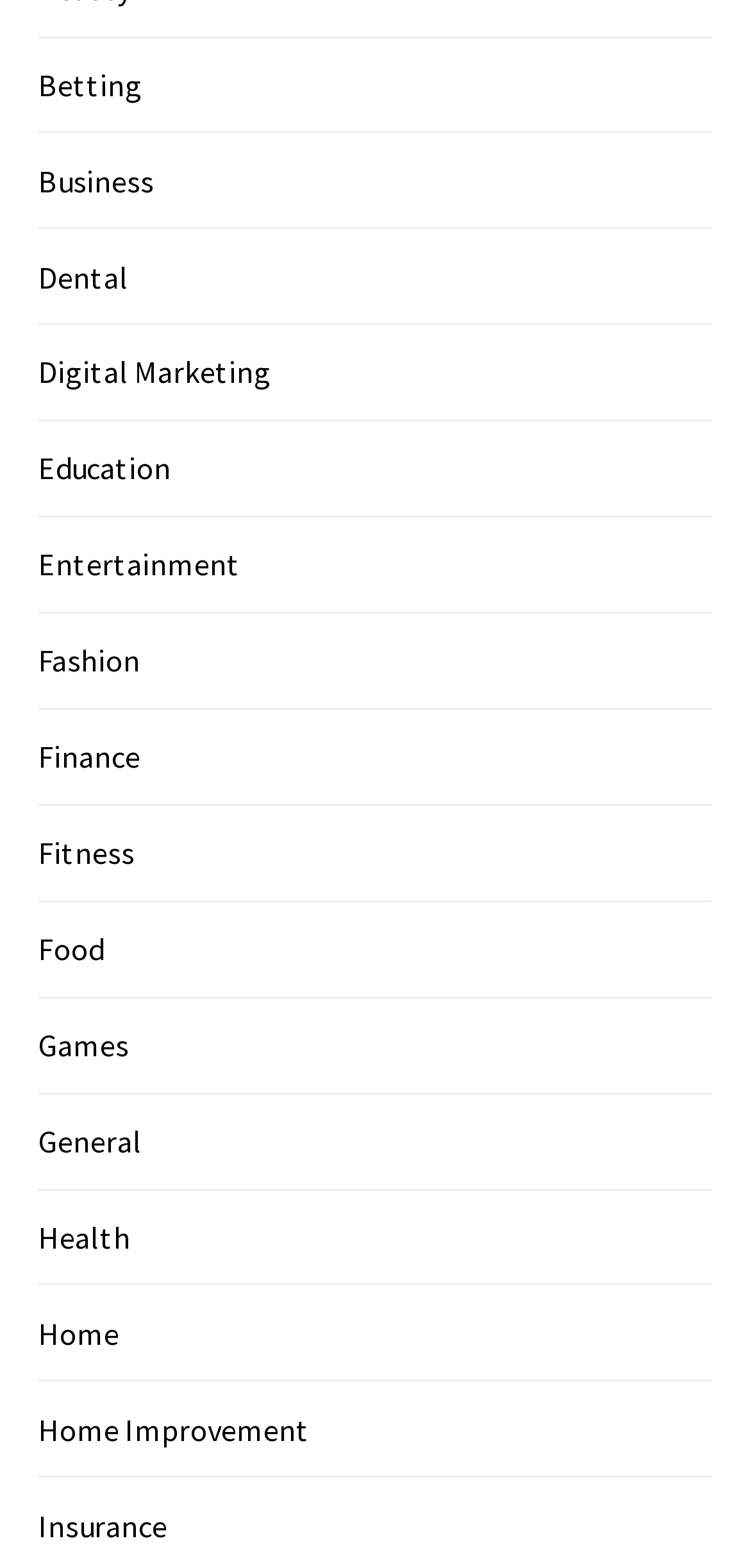Answer briefly with one word or phrase:
Is there a 'Sports' category?

No